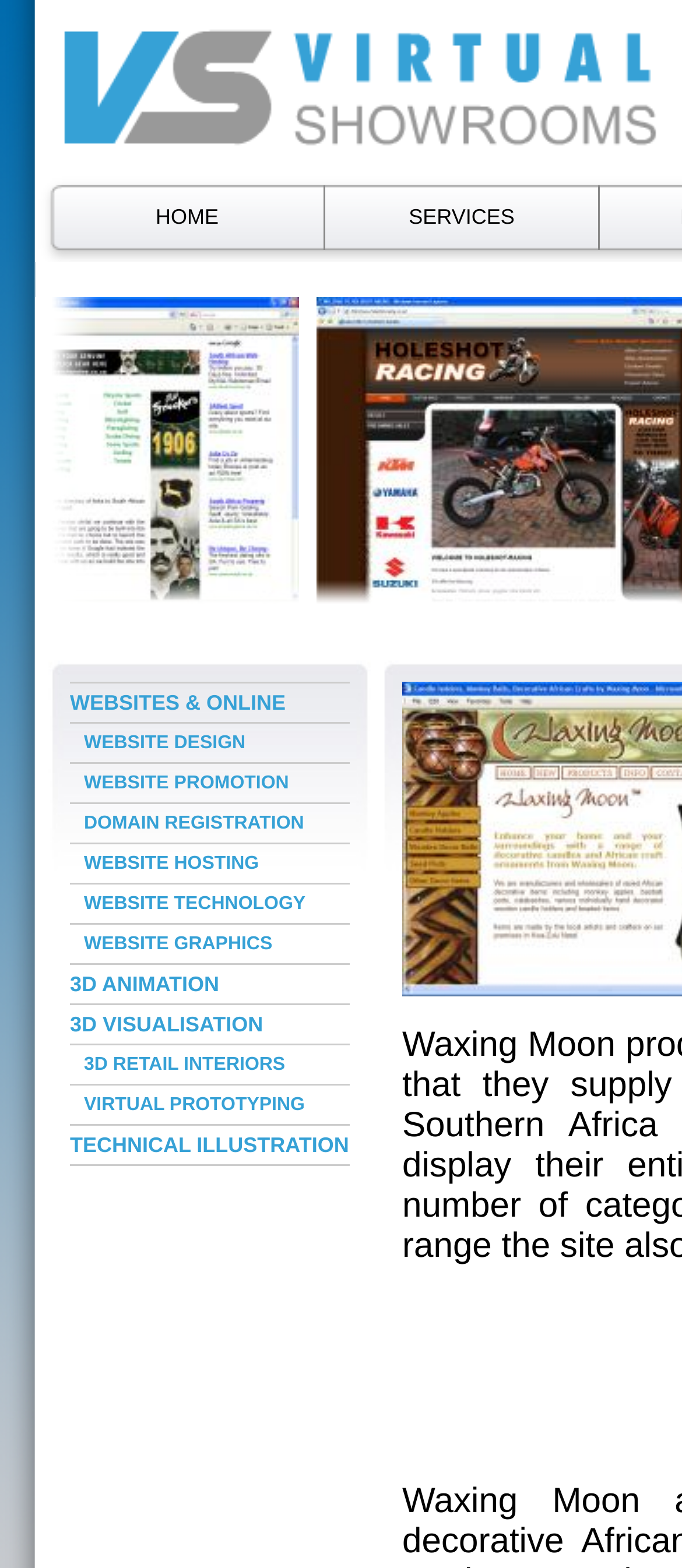What services are offered by this website?
Can you offer a detailed and complete answer to this question?

The links present on the webpage, such as 'WEBSITE DESIGN', 'WEBSITE PROMOTION', 'DOMAIN REGISTRATION', etc., suggest that this website offers various services related to website development and maintenance.